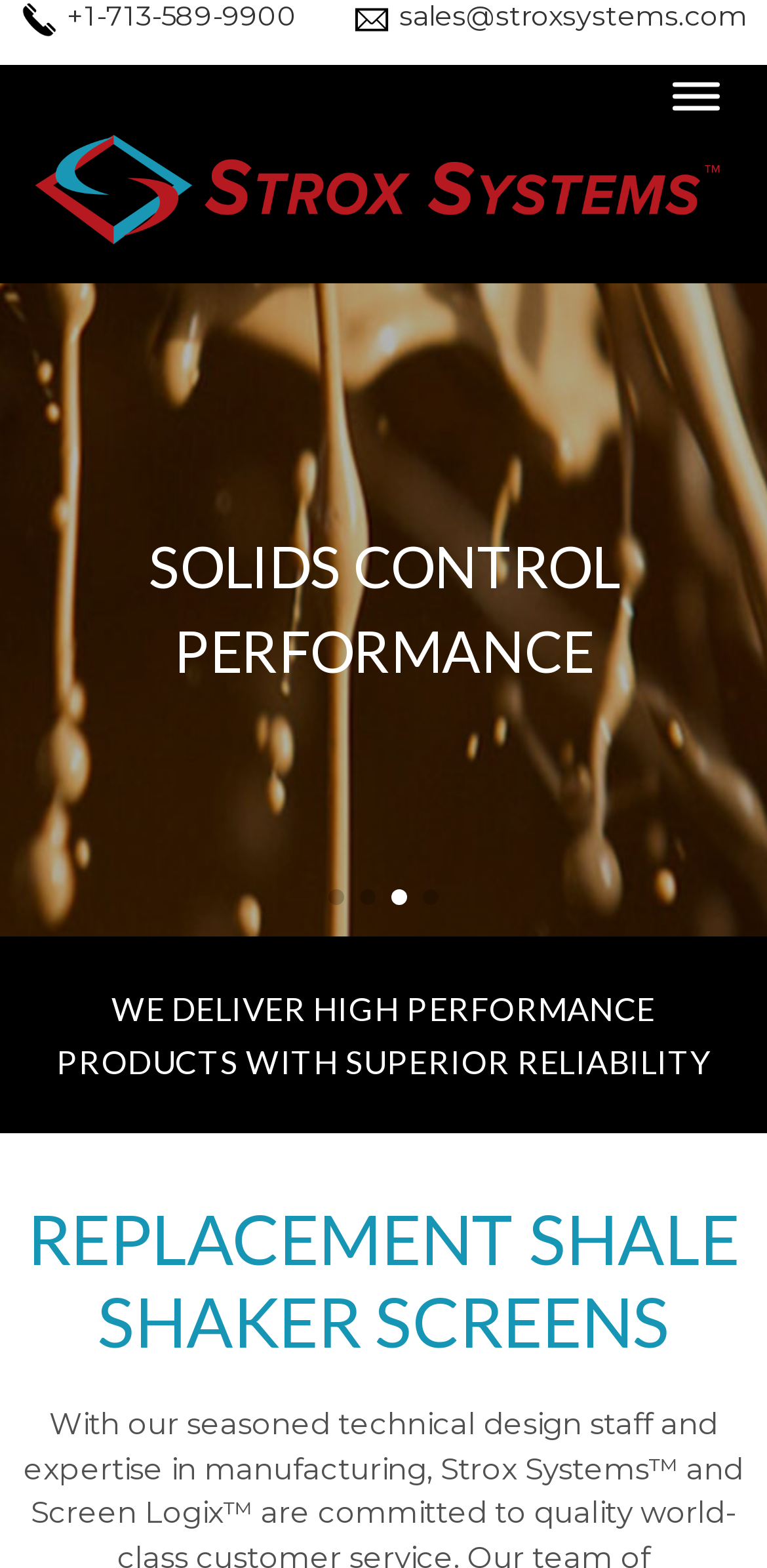Write an exhaustive caption that covers the webpage's main aspects.

The webpage is the homepage of Strox Systems, featuring a prominent logo at the top center, which is a cropped image of "logos_tm-02-2.png". Below the logo, there is a "MENU toggle" button at the top right corner. 

On the top left, there is a "Skip to content" link. 

The main content area is divided into two sections. The top section contains a large figure that spans the entire width of the page, with a heading "REPLACEMENT SCREENS" in the middle. Below this heading, there are four buttons arranged horizontally, labeled "Go to slide 1", "Go to slide 2", "Go to slide 3", and "Go to slide 4", respectively.

The bottom section contains two headings. The first heading reads "WE DELIVER HIGH PERFORMANCE PRODUCTS WITH SUPERIOR RELIABILITY", and the second heading reads "REPLACEMENT SHALE SHAKER SCREENS".